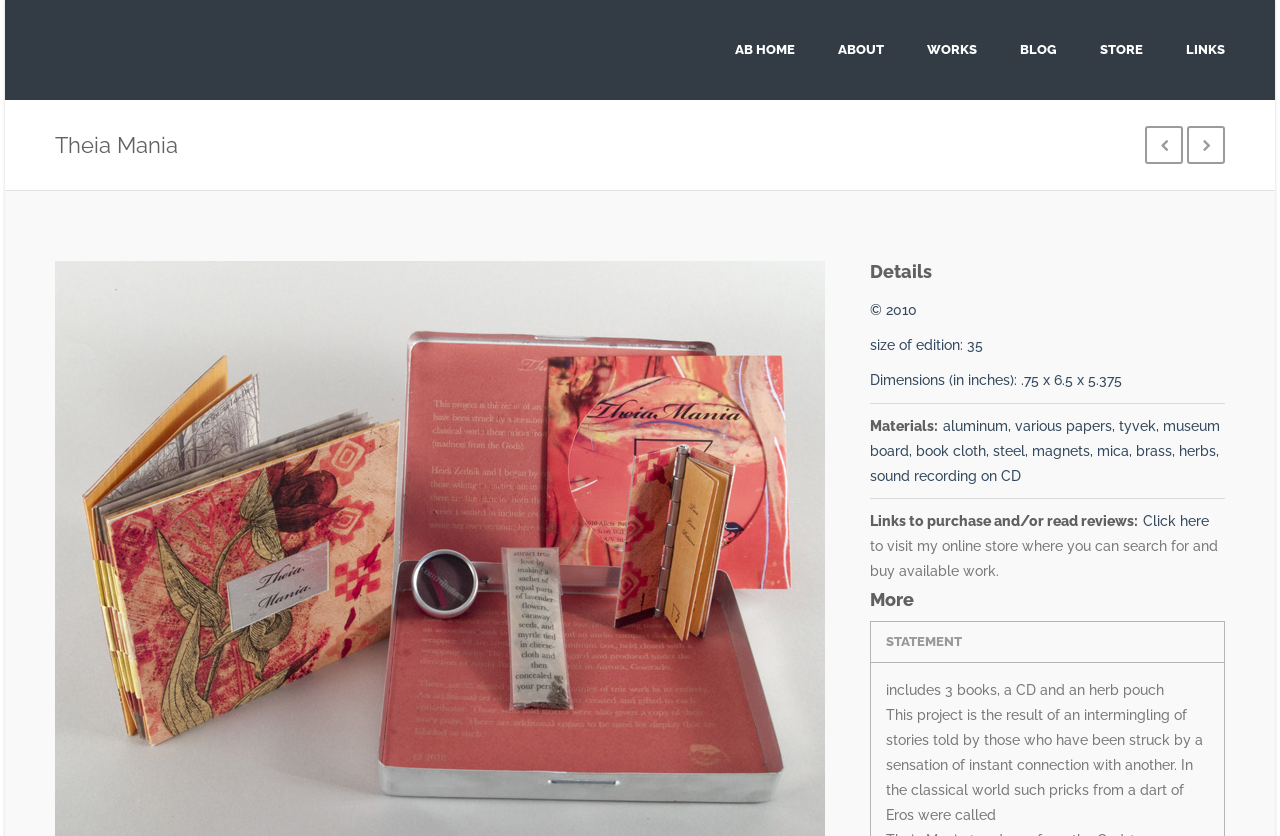Summarize the webpage comprehensively, mentioning all visible components.

This webpage is about Alicia Bailey, an artist who creates unique books and assemblage art. At the top of the page, there is a navigation menu with six links: "AB HOME", "ABOUT", "WORKS", "BLOG", "STORE", and "LINKS". These links are positioned horizontally, taking up the top section of the page.

Below the navigation menu, there is a heading titled "Theia Mania", which is positioned near the top-left corner of the page. To the right of this heading, there are two social media links, represented by icons.

The main content of the page is divided into sections. The first section is titled "Details" and contains information about a specific art piece, including its size, materials, and dimensions. Below this section, there is a link to purchase or read reviews of the art piece.

The next section is titled "More" and contains a heading titled "STATEMENT", which is a link to a separate page. Below this, there is a paragraph of text that describes the art piece, including its contents and inspiration.

Throughout the page, there are several links and headings that provide additional information about the artist and their work. The overall layout is organized, with clear headings and concise text that provides a detailed description of the art piece.